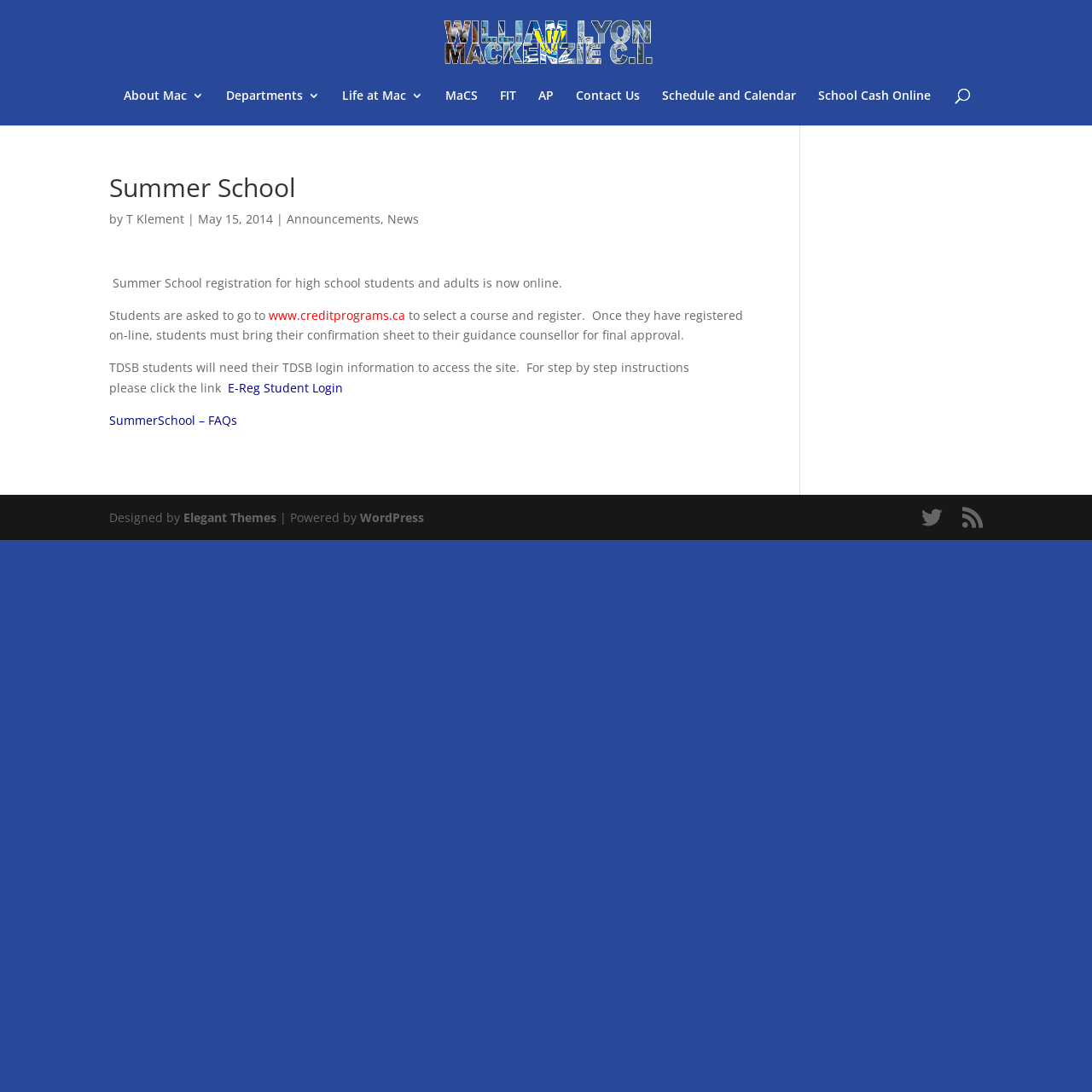Respond concisely with one word or phrase to the following query:
What is the name of the theme used to design the webpage?

Elegant Themes